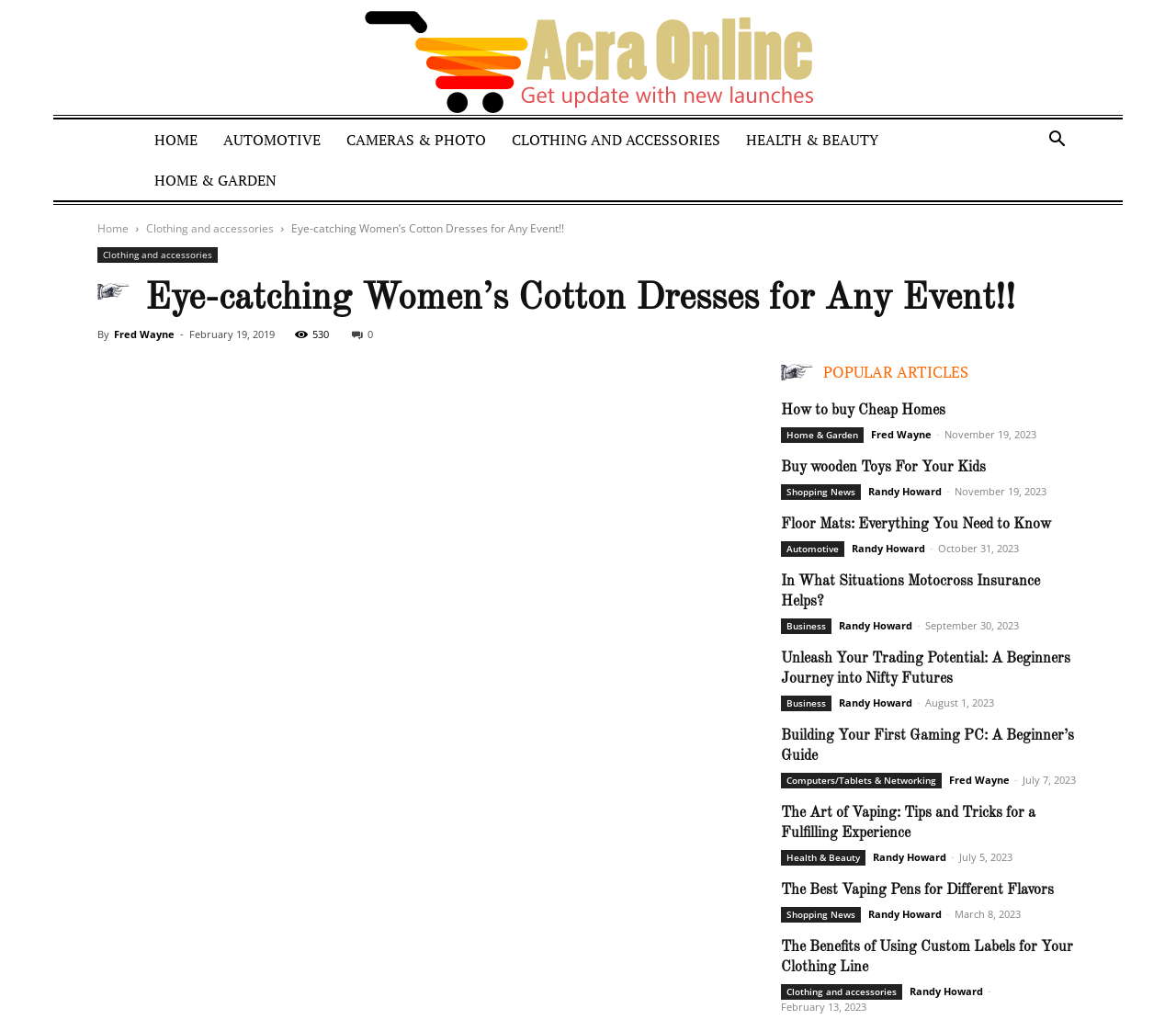What is the category of the article 'Floor Mats: Everything You Need to Know'?
Refer to the screenshot and answer in one word or phrase.

Automotive